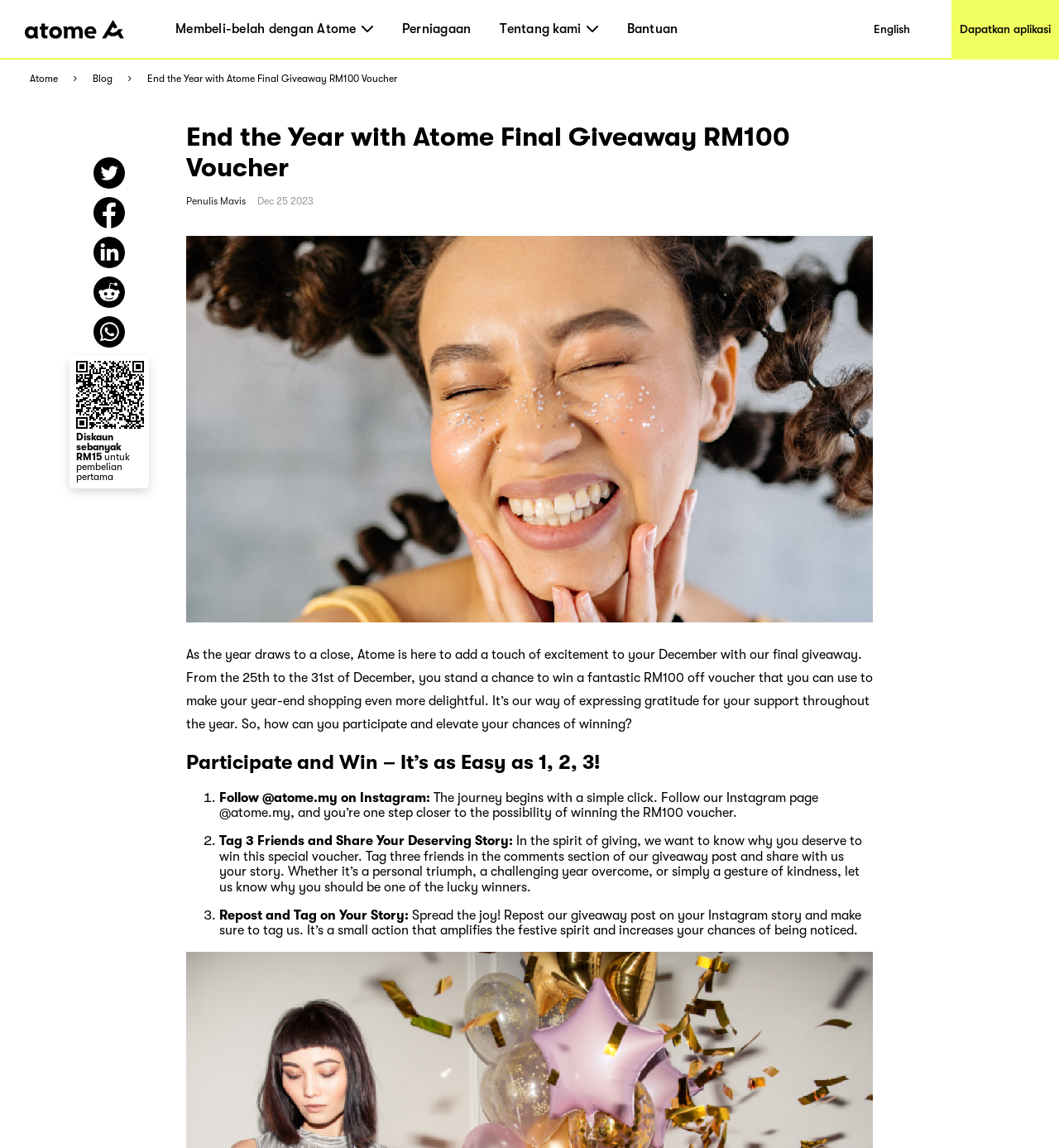From the screenshot, find the bounding box of the UI element matching this description: "title="Click to share on LinkedIn"". Supply the bounding box coordinates in the form [left, top, right, bottom], each a float between 0 and 1.

[0.088, 0.224, 0.118, 0.236]